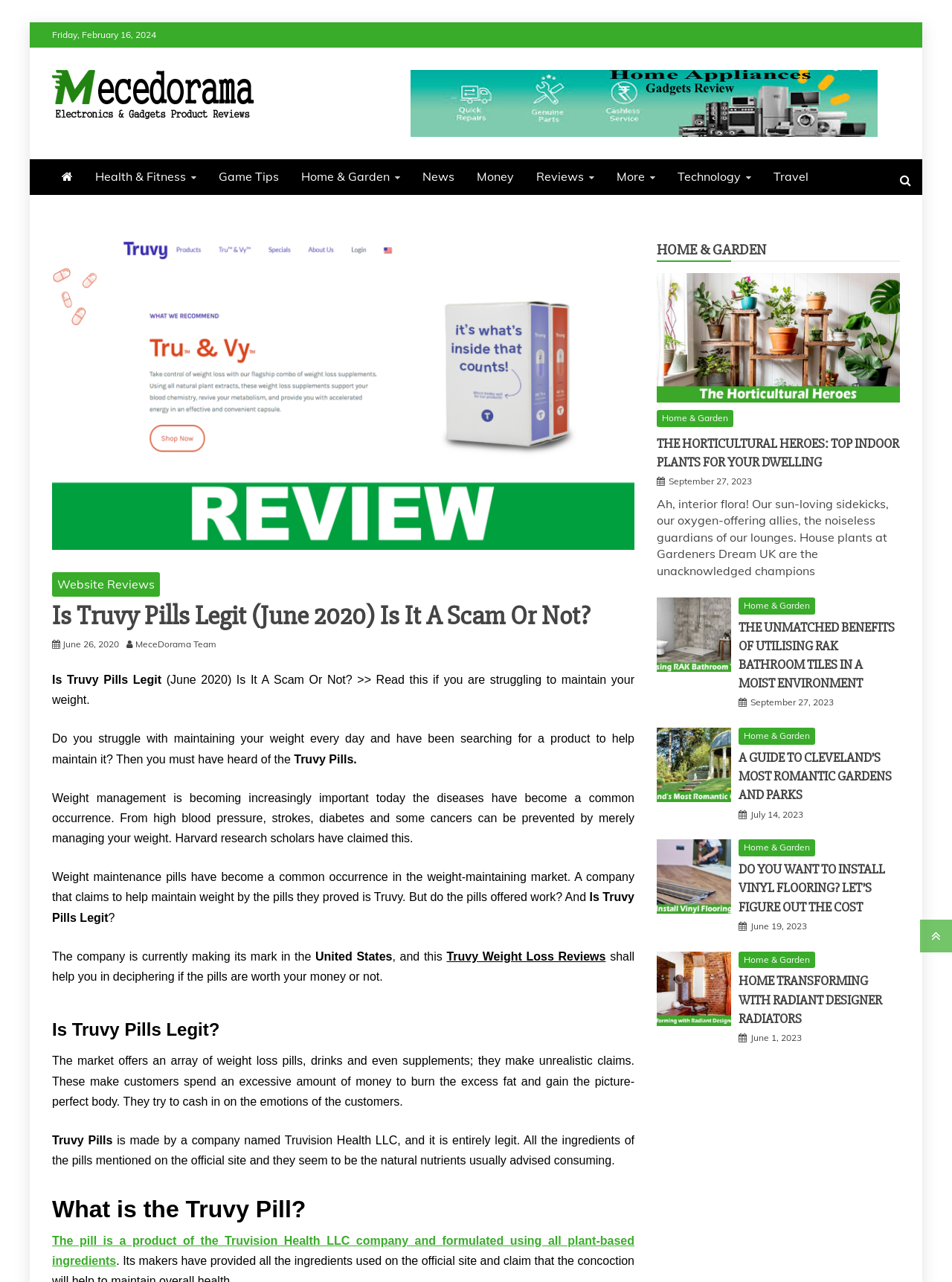Please respond in a single word or phrase: 
How many articles are listed in the Home & Garden section?

5